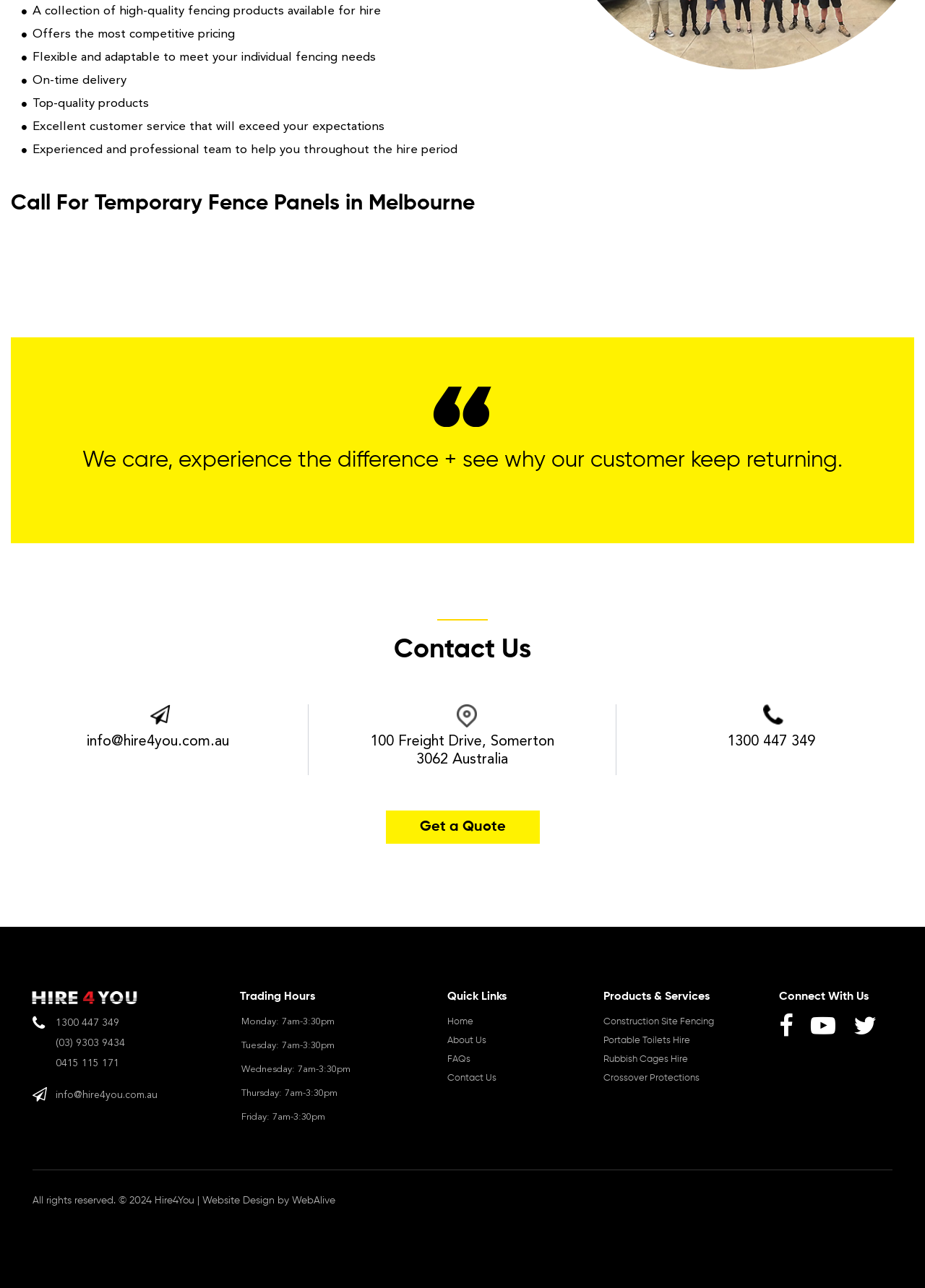What is the purpose of the 'Get a Quote' button?
Please respond to the question thoroughly and include all relevant details.

The 'Get a Quote' button is likely used to request a quote for the fencing products or services offered by the company, allowing customers to inquire about pricing and other details.